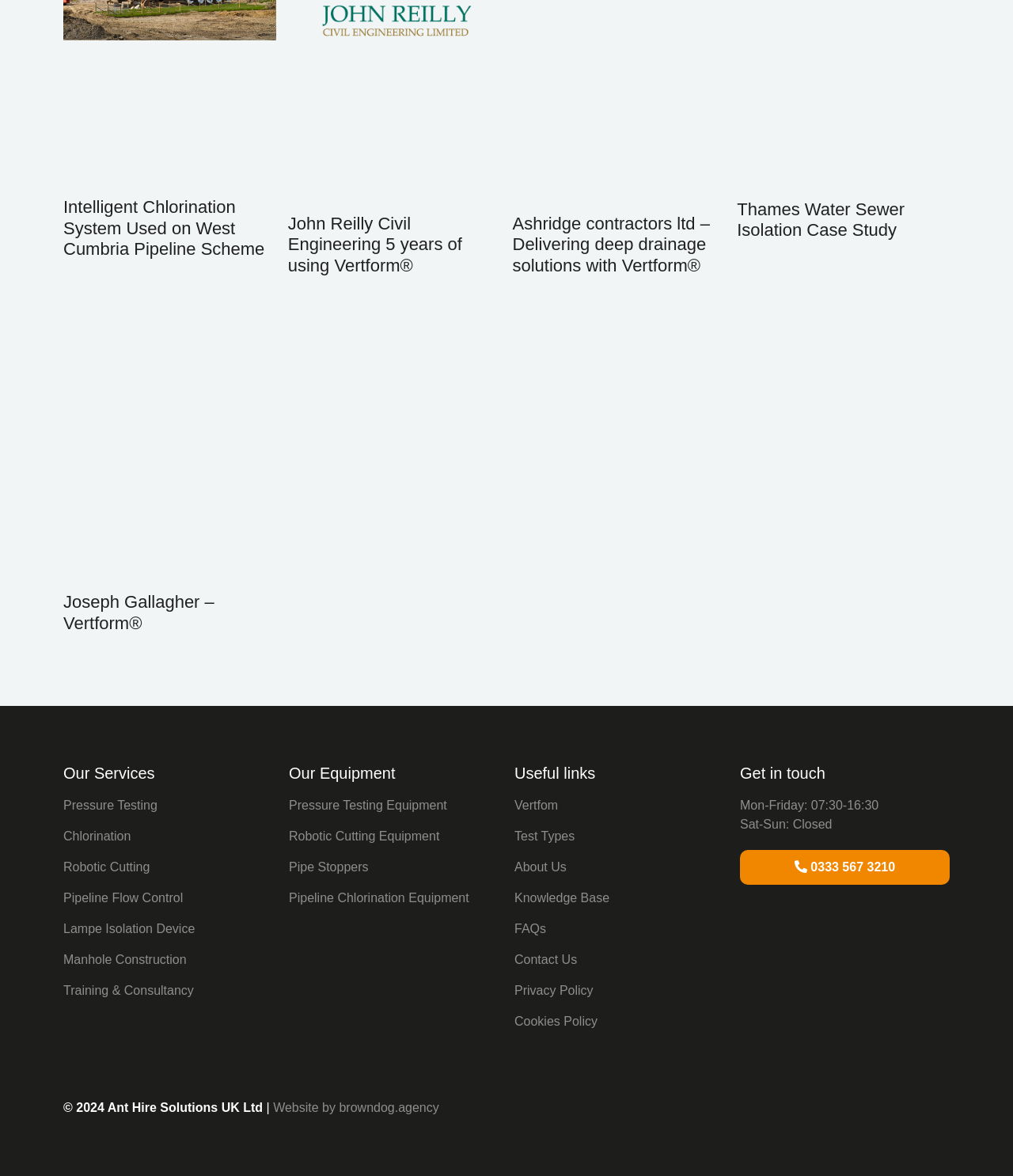Pinpoint the bounding box coordinates of the clickable element needed to complete the instruction: "Read about Intelligent Chlorination System Used on West Cumbria Pipeline Scheme". The coordinates should be provided as four float numbers between 0 and 1: [left, top, right, bottom].

[0.062, 0.168, 0.272, 0.221]